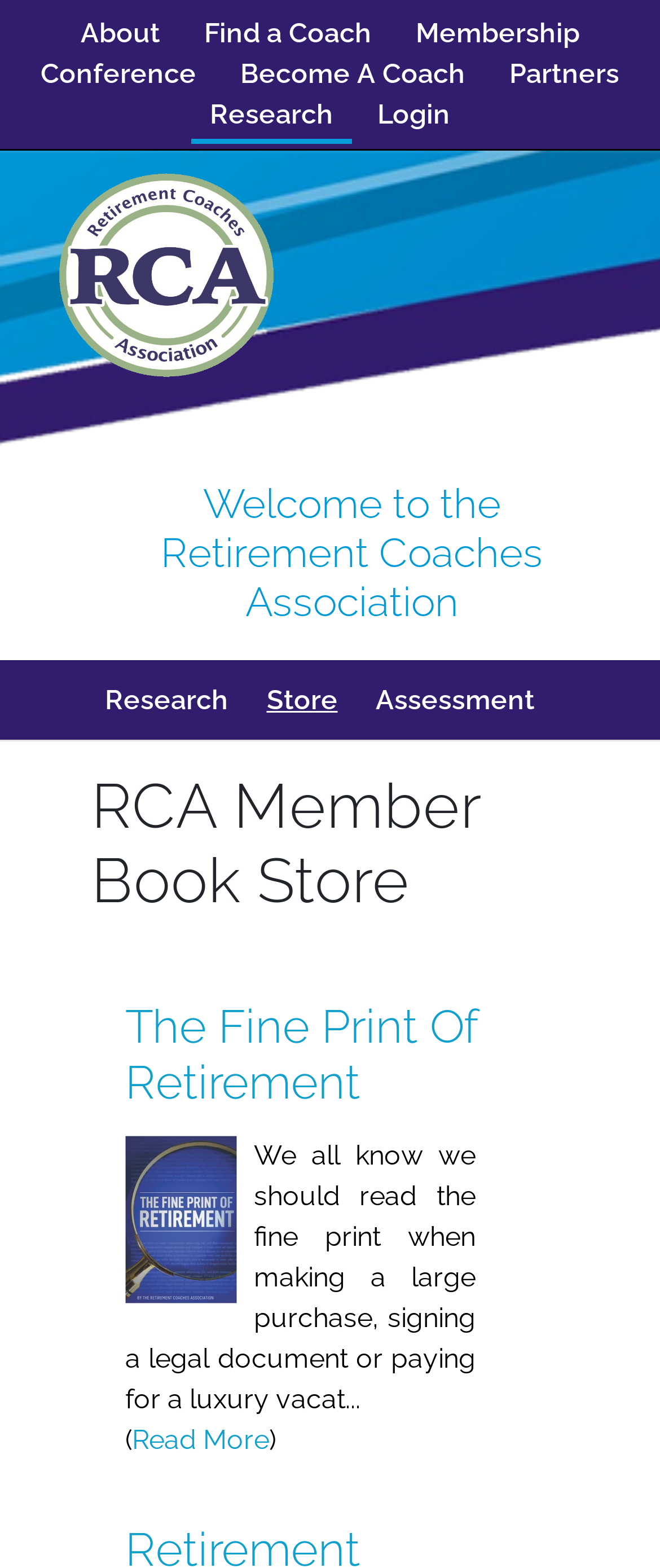How many links are there in the top navigation bar?
Based on the image, give a one-word or short phrase answer.

3